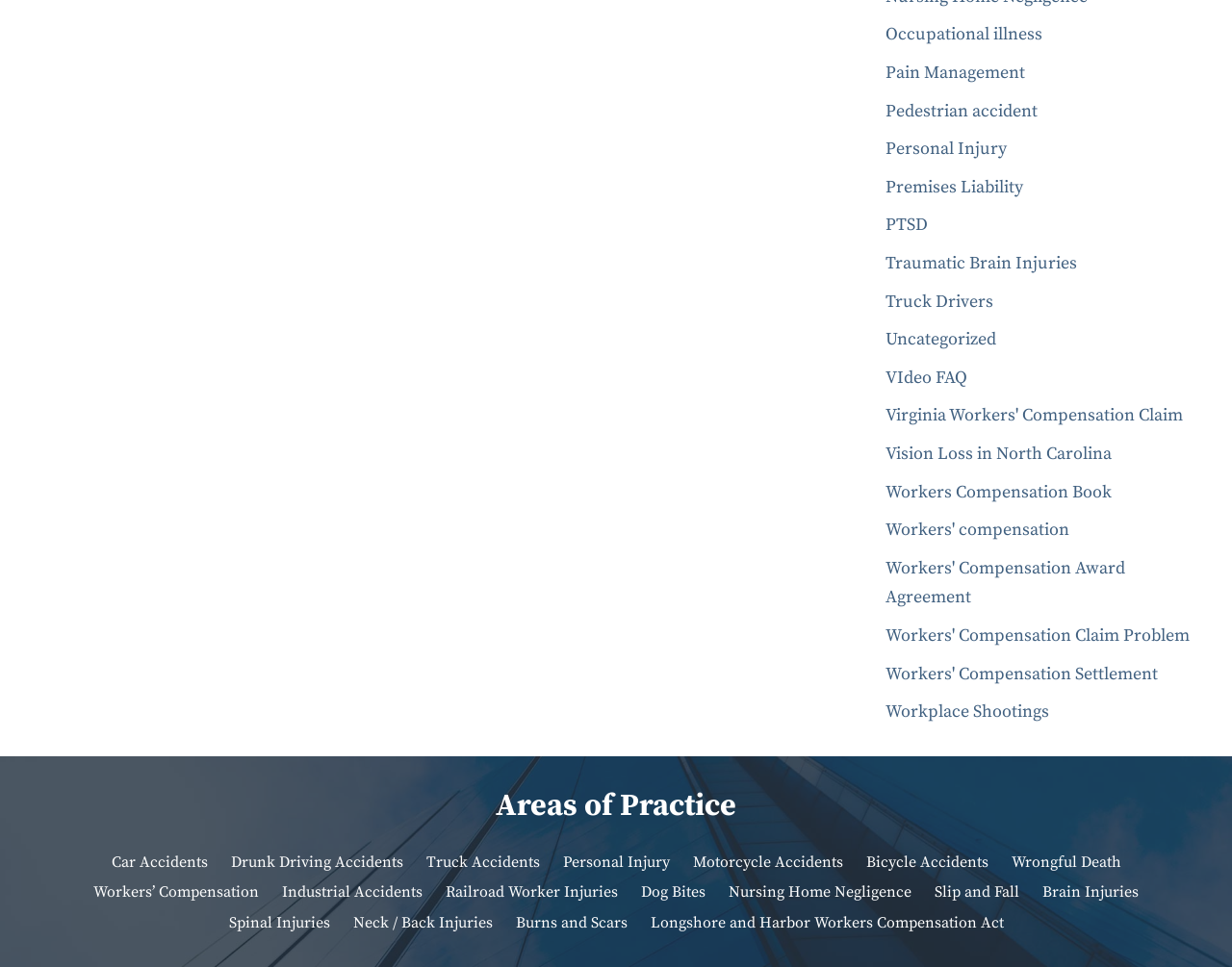Determine the bounding box coordinates for the element that should be clicked to follow this instruction: "Click on 'Occupational illness'". The coordinates should be given as four float numbers between 0 and 1, in the format [left, top, right, bottom].

[0.719, 0.024, 0.846, 0.047]